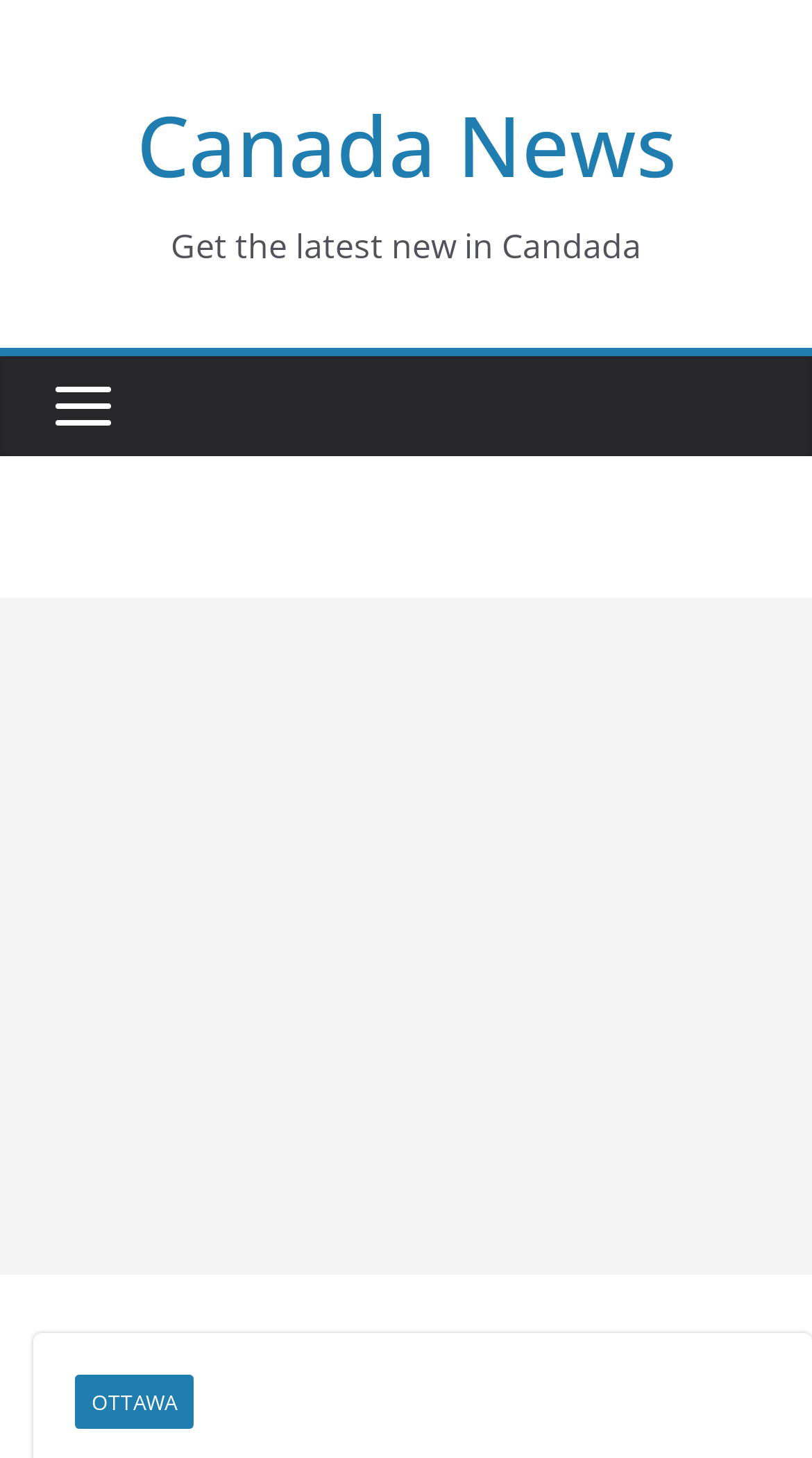Please provide a comprehensive answer to the question based on the screenshot: What type of content is available on this webpage?

I inferred this by looking at the overall structure of the webpage, which includes a heading 'Canada News' and a static text 'Get the latest news in Canada', indicating that the webpage is related to news.